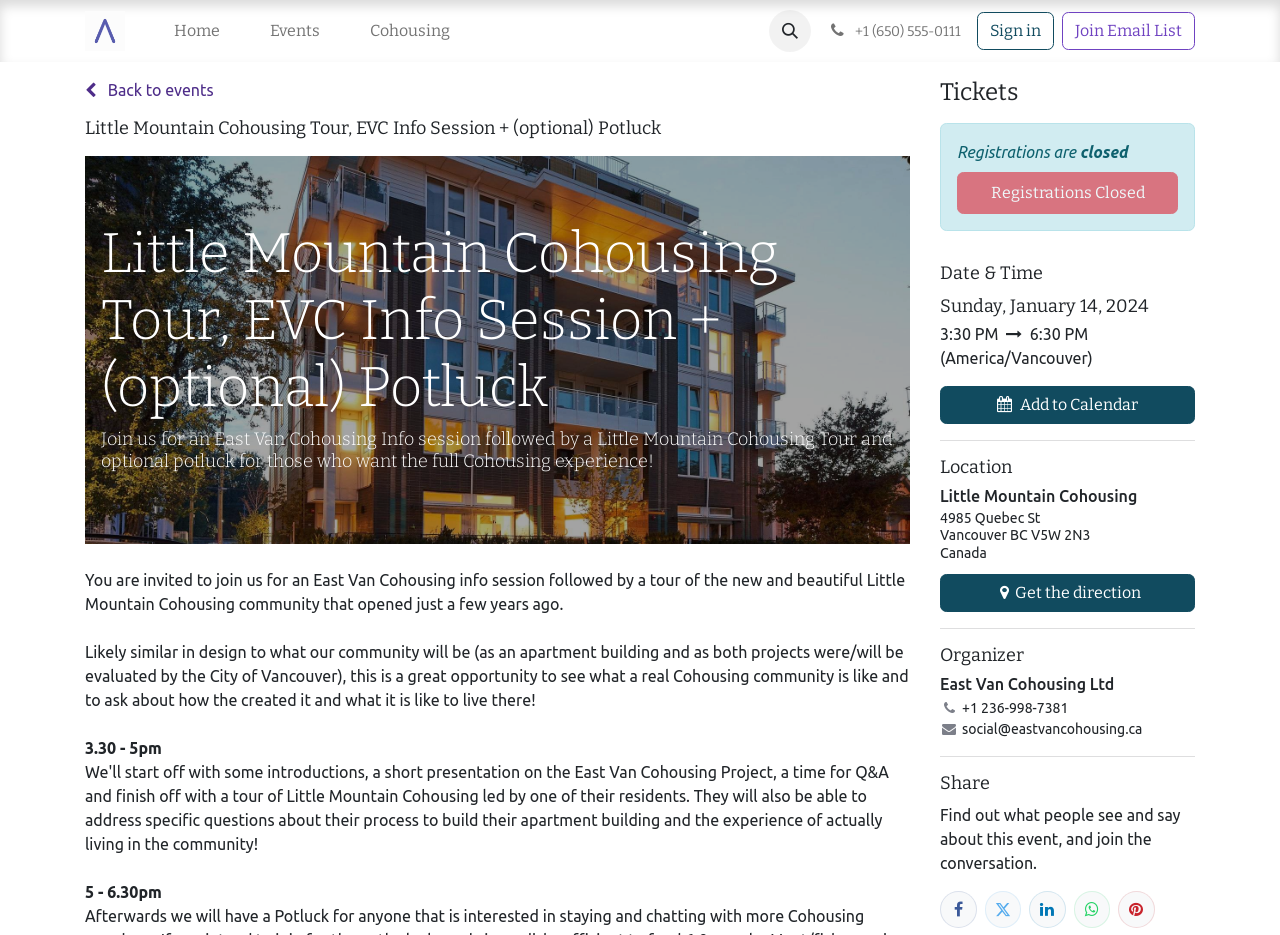What is the event name?
Using the picture, provide a one-word or short phrase answer.

Little Mountain Cohousing Tour